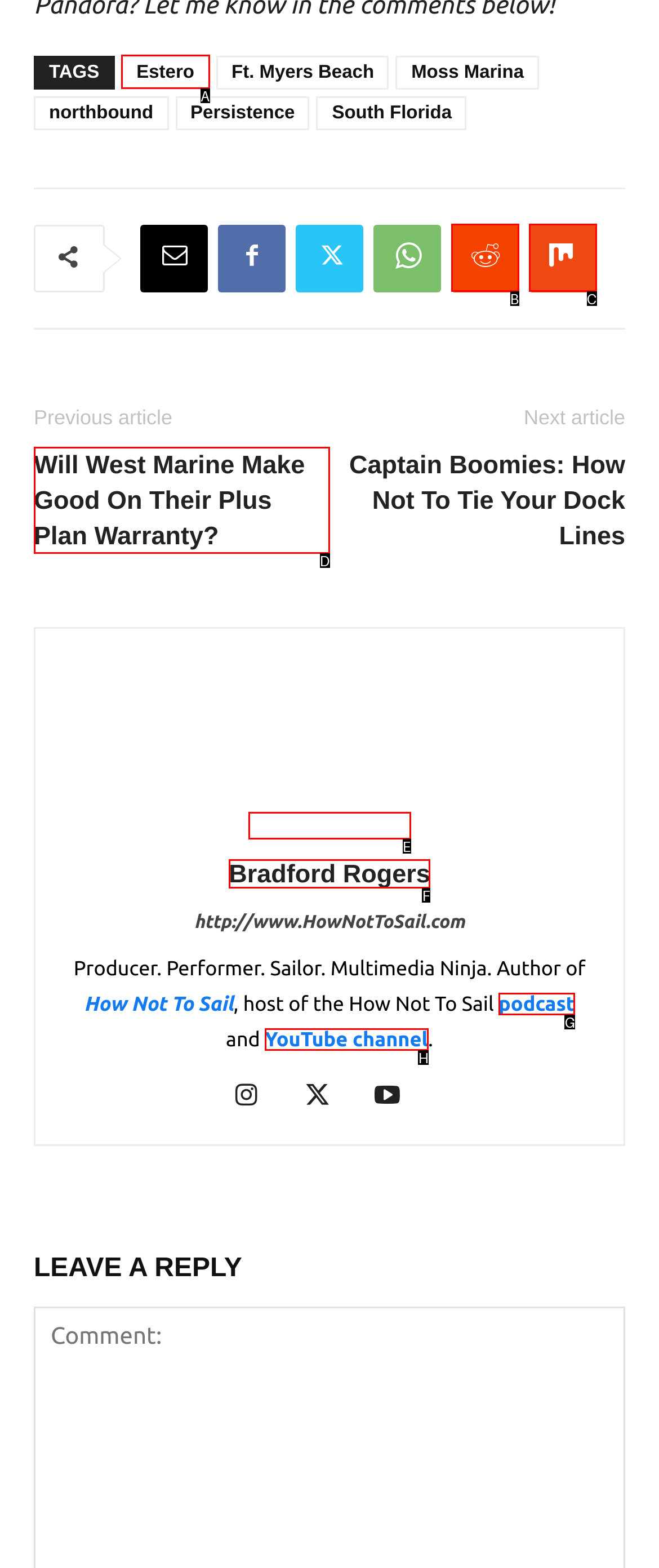Identify the letter of the UI element you need to select to accomplish the task: Check the author's 'YouTube channel'.
Respond with the option's letter from the given choices directly.

H